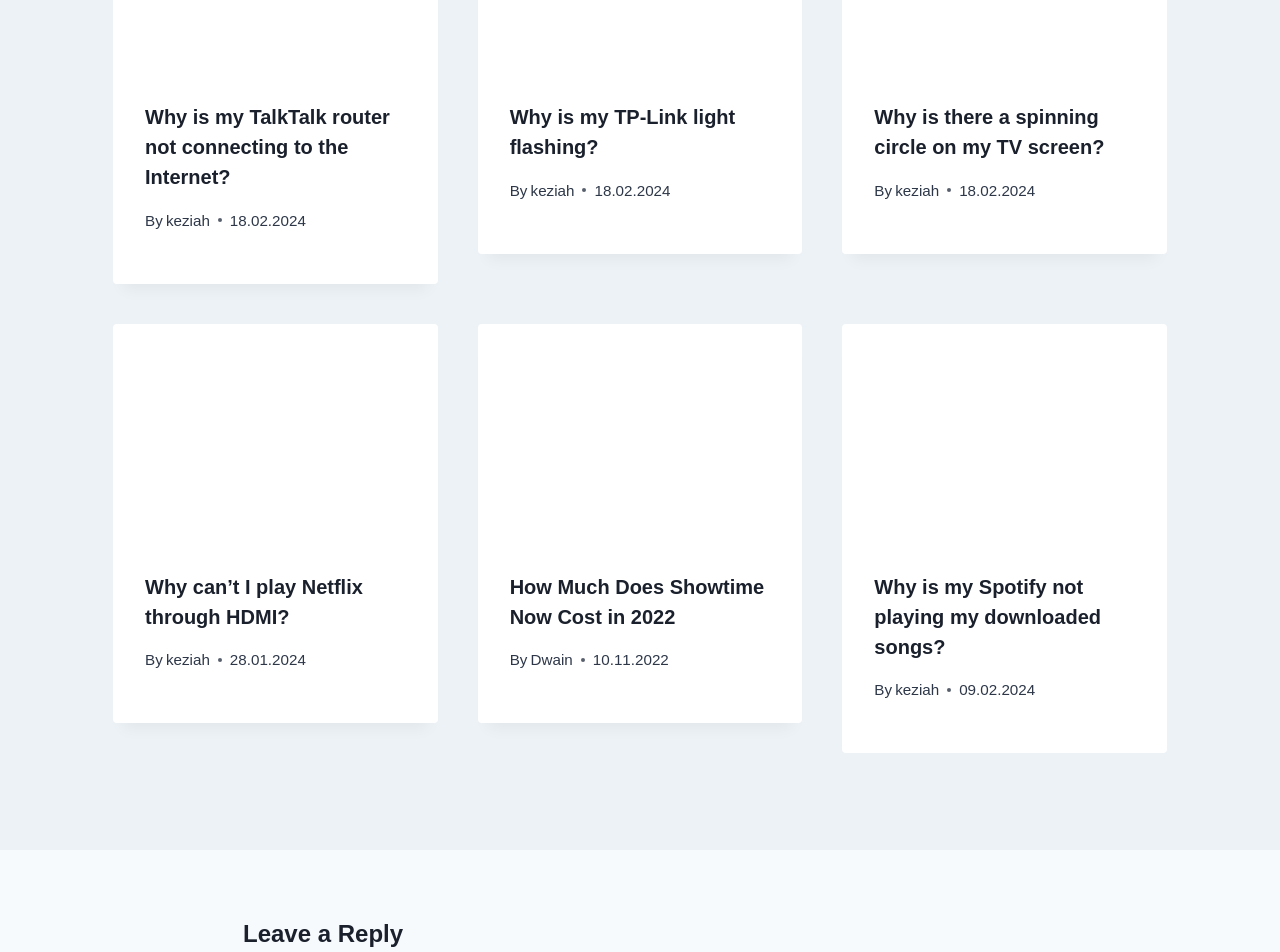Given the element description "Dwain" in the screenshot, predict the bounding box coordinates of that UI element.

[0.415, 0.684, 0.447, 0.702]